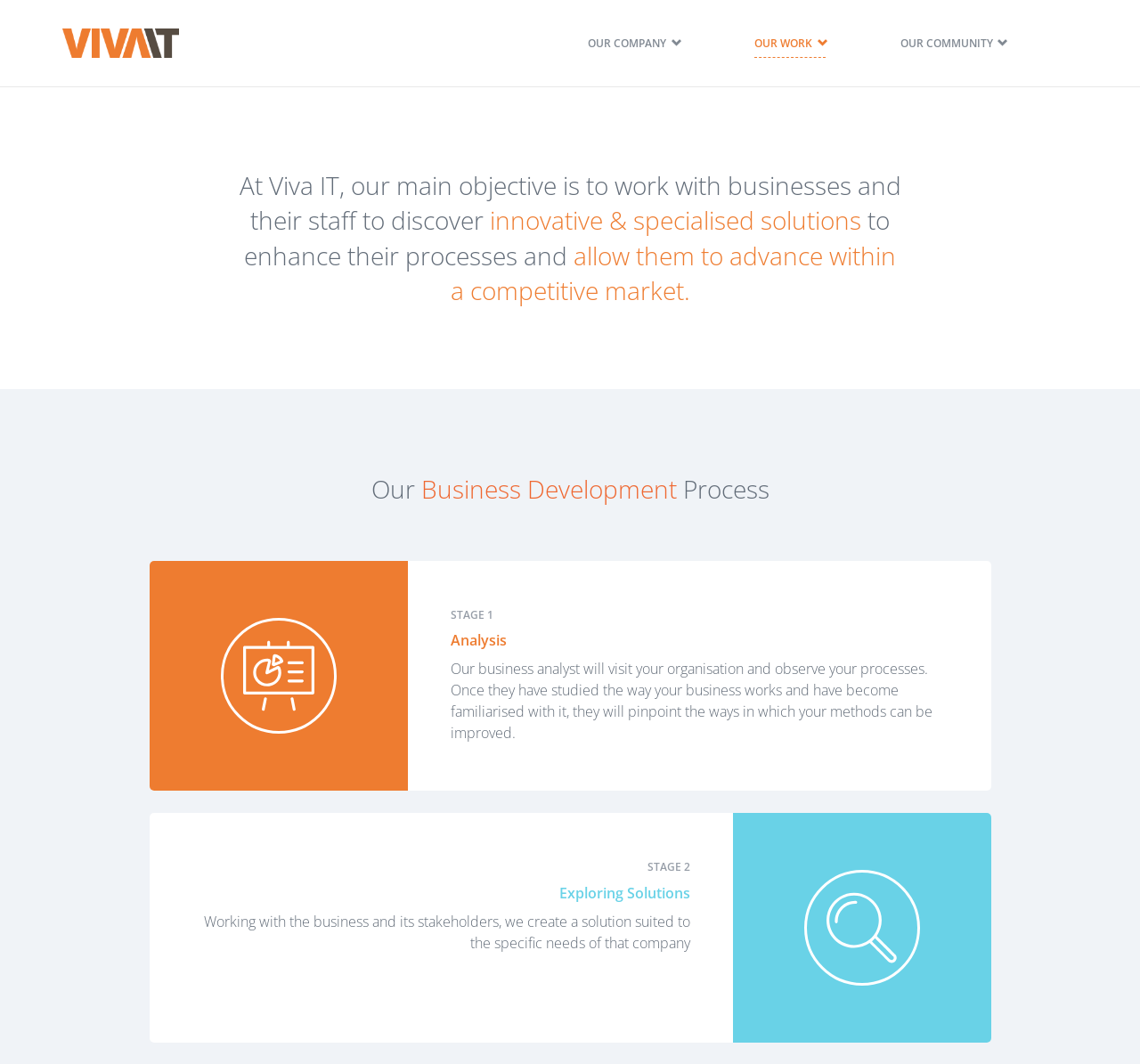Answer the following query concisely with a single word or phrase:
What is the role of stakeholders in the business development process?

Participate in solution creation